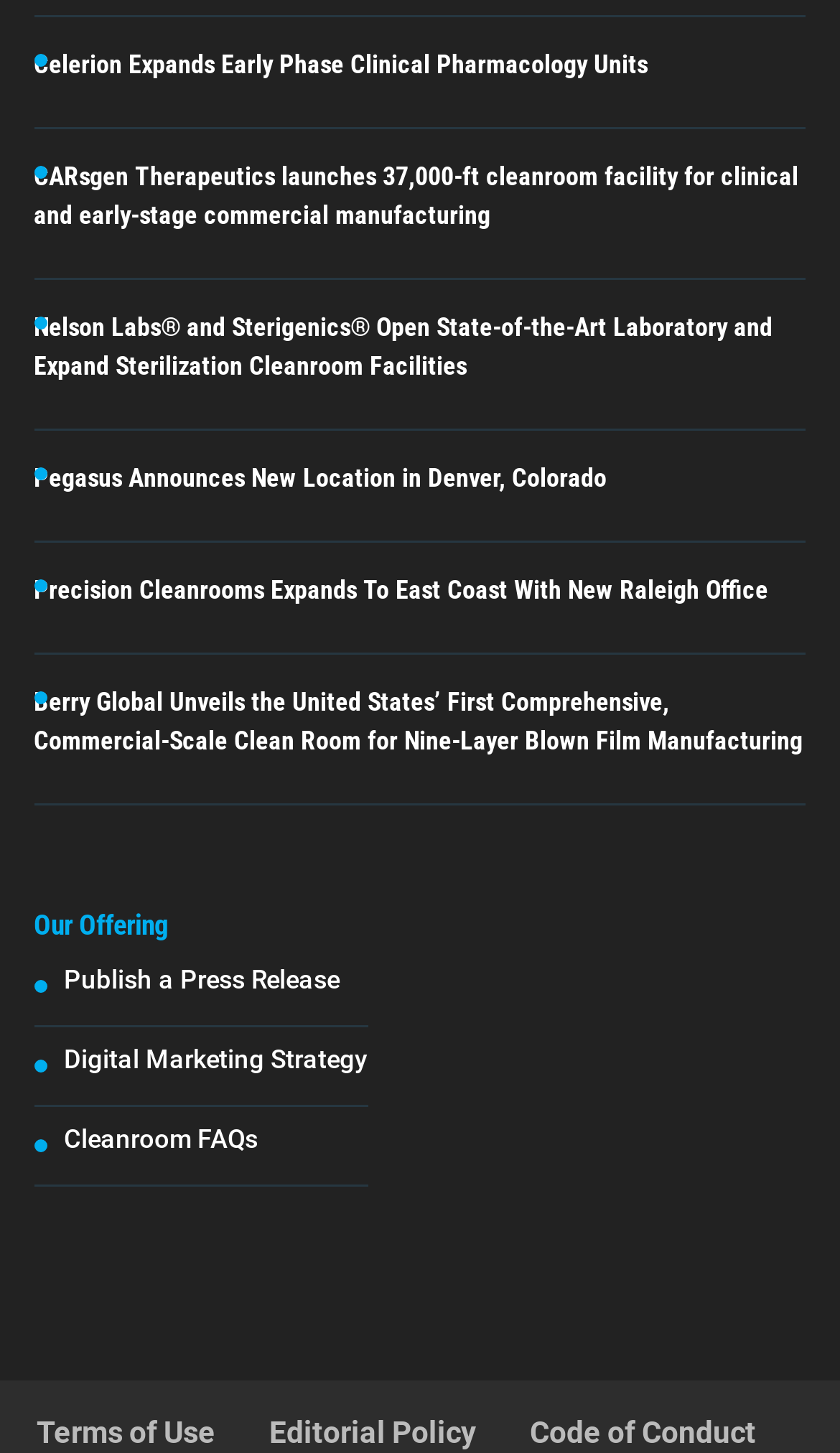What is the purpose of the 'Cleanroom FAQs' link?
Answer the question with detailed information derived from the image.

The 'Cleanroom FAQs' link likely leads to a page that provides answers to frequently asked questions about cleanrooms, which could be useful for users who are new to the industry or need clarification on specific topics.